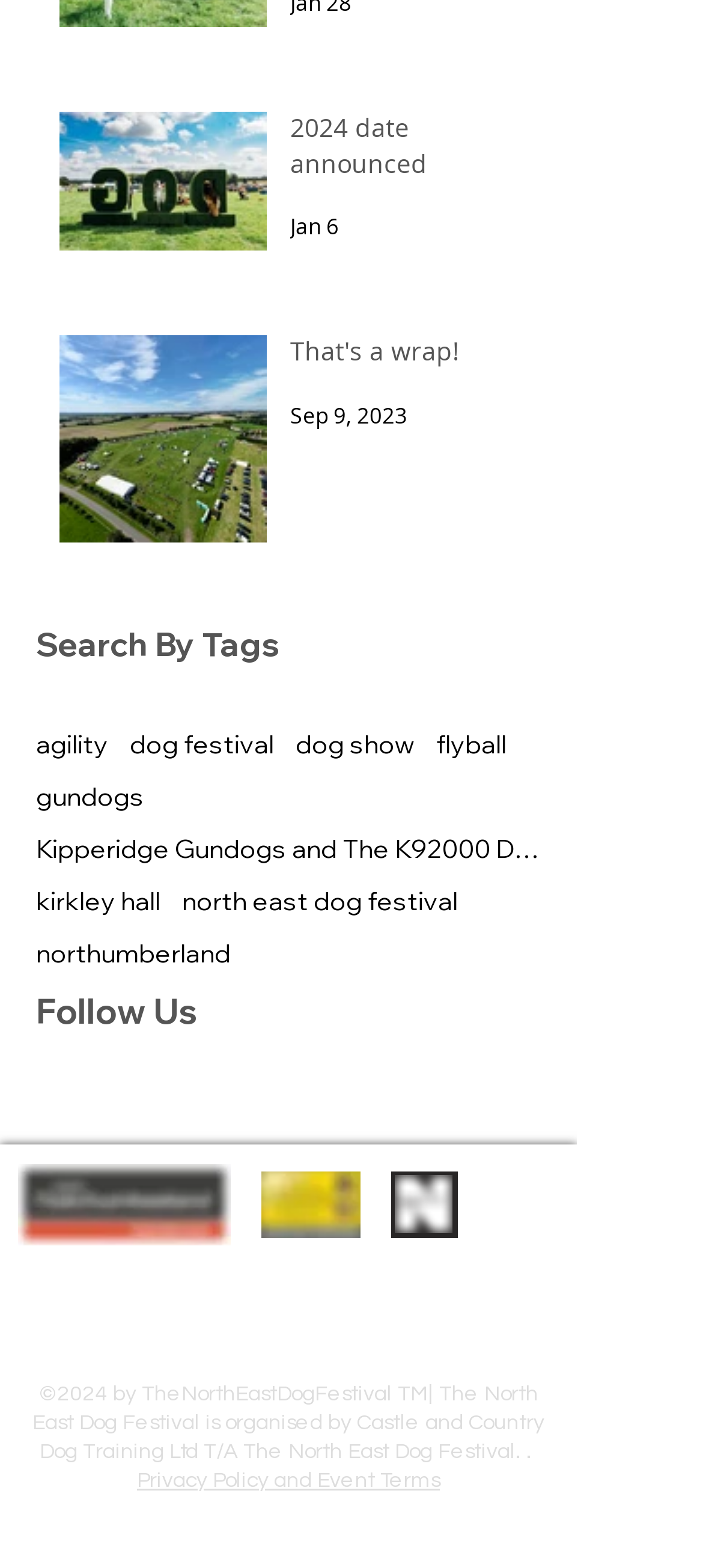Please provide a comprehensive response to the question below by analyzing the image: 
What is the name of the team mentioned in the webpage?

The answer can be found in the navigation section, where it lists various tags, including 'Kipperidge Gundogs and The K92000 Display Team'. This suggests that the team is participating in the dog festival.